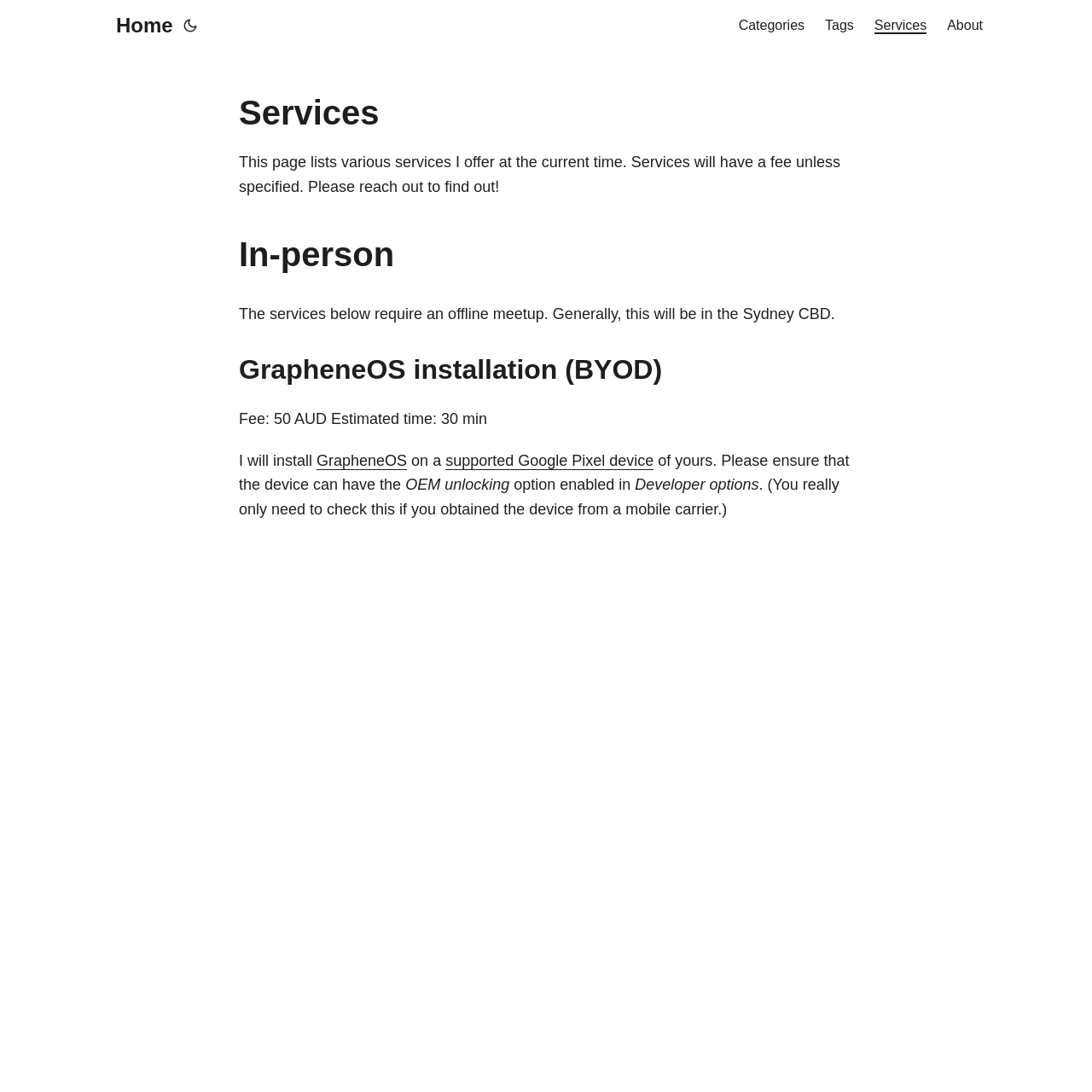Identify the bounding box coordinates of the clickable section necessary to follow the following instruction: "click the logo Home link". The coordinates should be presented as four float numbers from 0 to 1, i.e., [left, top, right, bottom].

[0.1, 0.0, 0.158, 0.047]